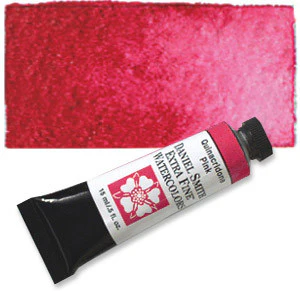Using a single word or phrase, answer the following question: 
What is the watercolor celebrated for?

Precision and low-staining properties